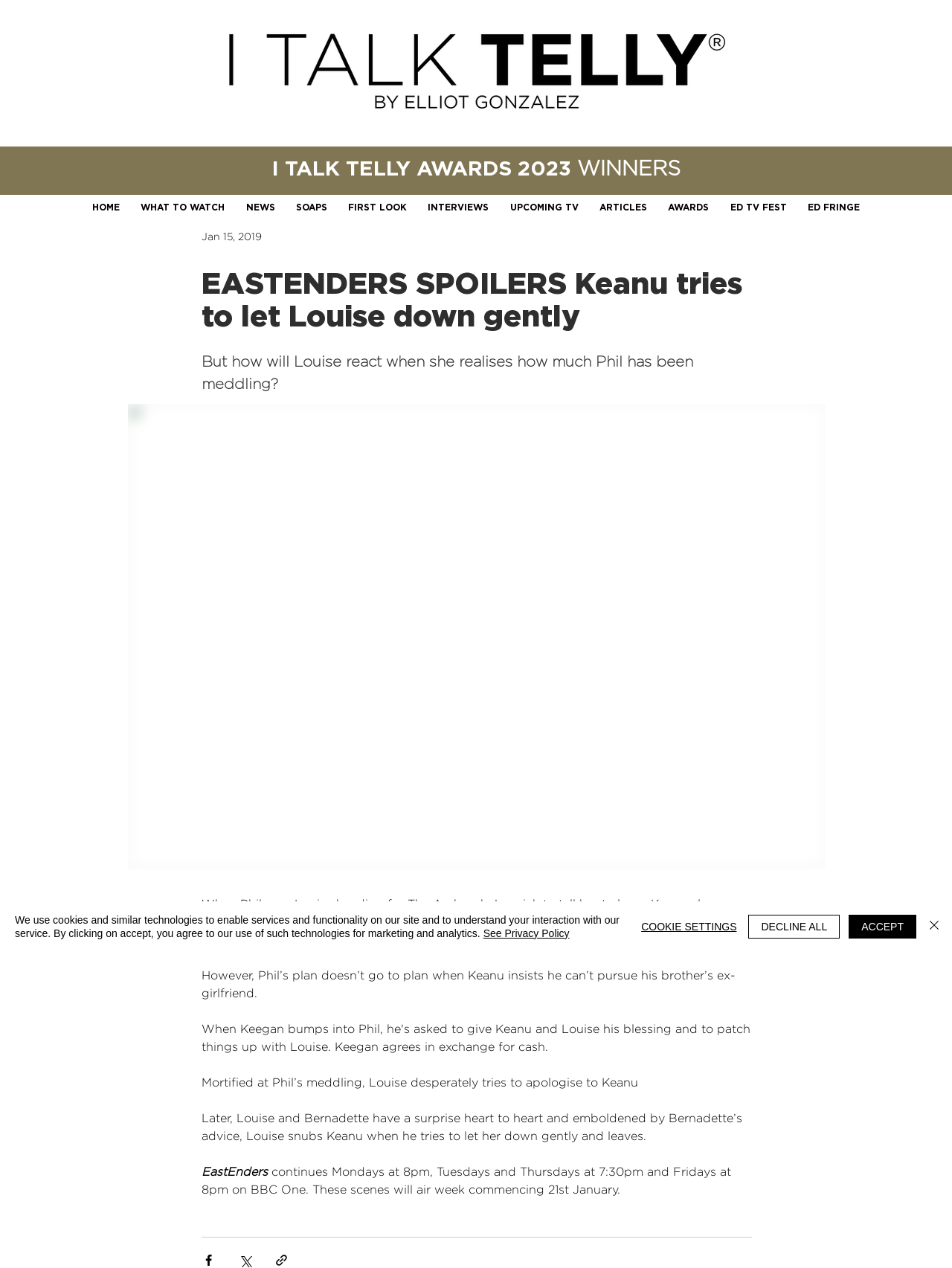Please extract and provide the main headline of the webpage.

I TALK TELLY AWARDS 2023 WINNERS